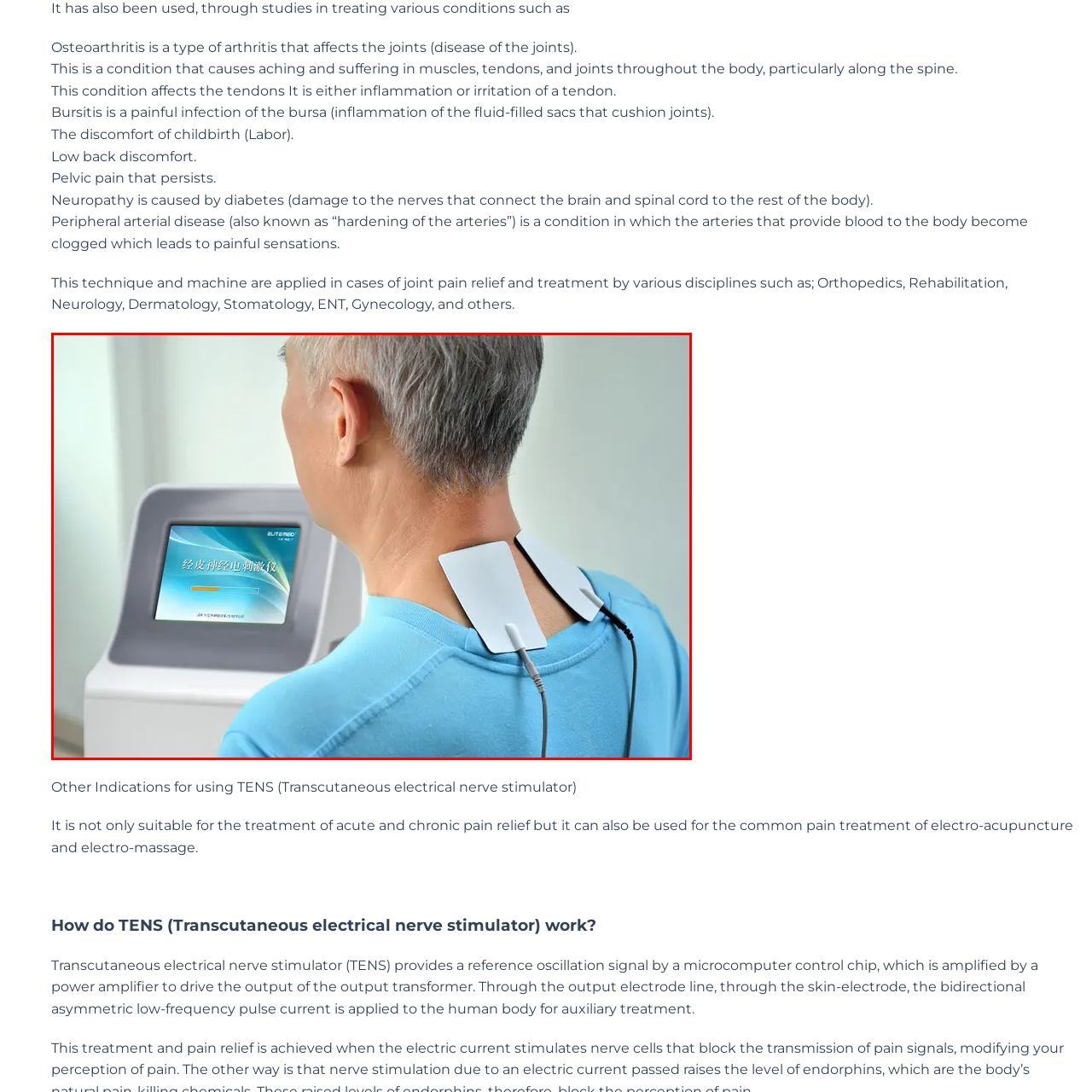Thoroughly describe the contents of the image enclosed in the red rectangle.

The image depicts an elderly man receiving treatment with a Transcutaneous Electrical Nerve Stimulation (TENS) device, designed to alleviate pain. He is seated with the device's electrodes applied to the back of his neck, providing electrical stimulation intended to relieve discomfort. The device displays a digital interface, likely indicating treatment progress or settings, and is connected to the electrodes via wires. TENS is commonly utilized in clinical settings for managing various types of pain, including those associated with conditions like osteoarthritis, neuropathy, and other ailments affecting the joints and muscles. This therapeutic approach is employed across several medical disciplines, emphasizing its versatility in pain management.